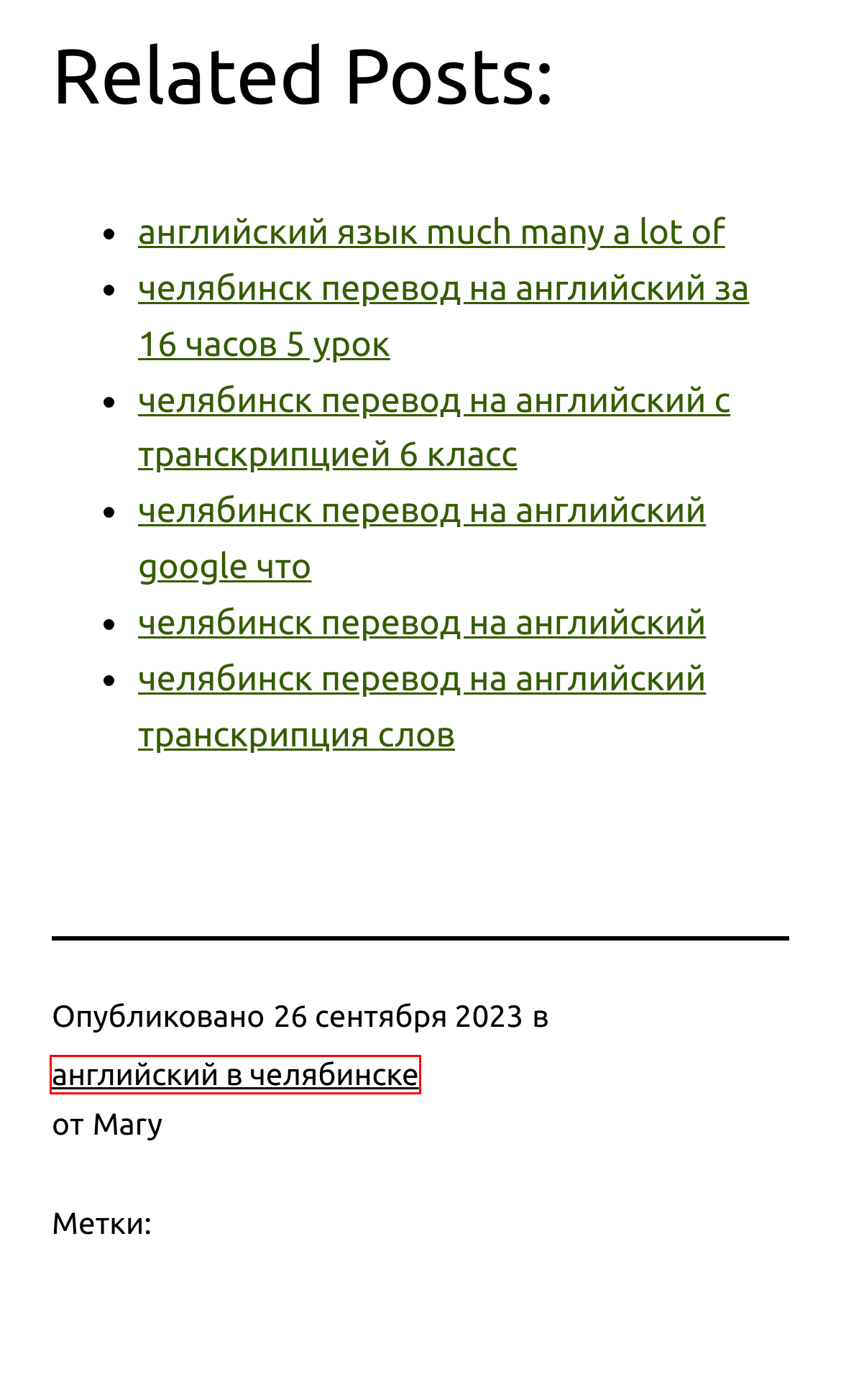Given a webpage screenshot with a red bounding box around a particular element, identify the best description of the new webpage that will appear after clicking on the element inside the red bounding box. Here are the candidates:
A. челябинск перевод на английский google что - английский в челябинске
B. челябинск перевод на английский транскрипция слов - английский в челябинске
C. английский язык much many a lot of - английский в челябинске
D. челябинск перевод на английский с транскрипцией 6 класс - английский в челябинске
E. челябинск перевод на английский за 16 часов 5 урок - английский в челябинске
F. Инструмент создания блогов, платформа для публикаций и CMS | WordPress.org Русский
G. Архивы английский в челябинске - английский в челябинске
H. английский в челябинске - английский в челябинске. Изучение английского языка интенсив.

G